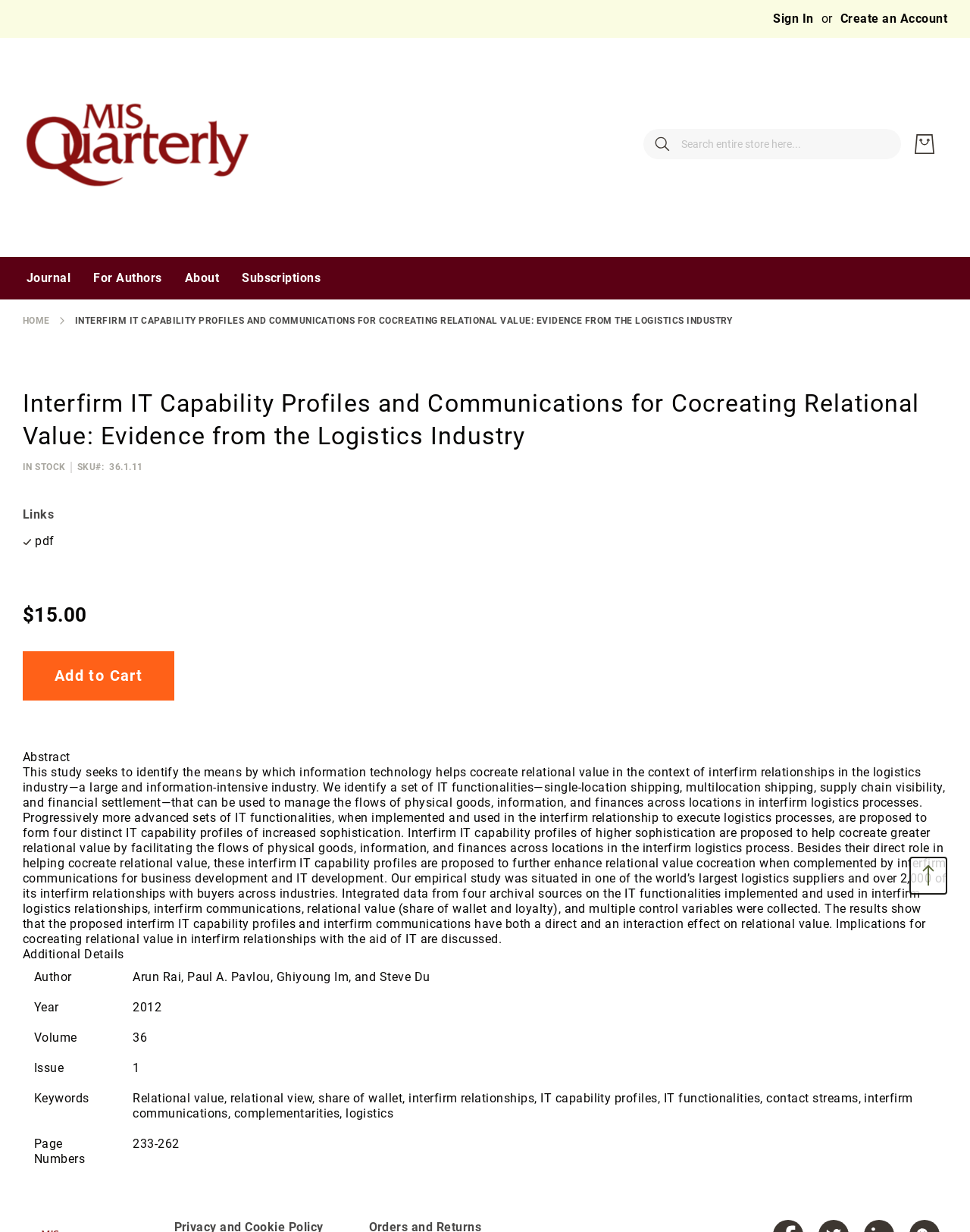Can you pinpoint the bounding box coordinates for the clickable element required for this instruction: "View journal"? The coordinates should be four float numbers between 0 and 1, i.e., [left, top, right, bottom].

[0.016, 0.209, 0.108, 0.243]